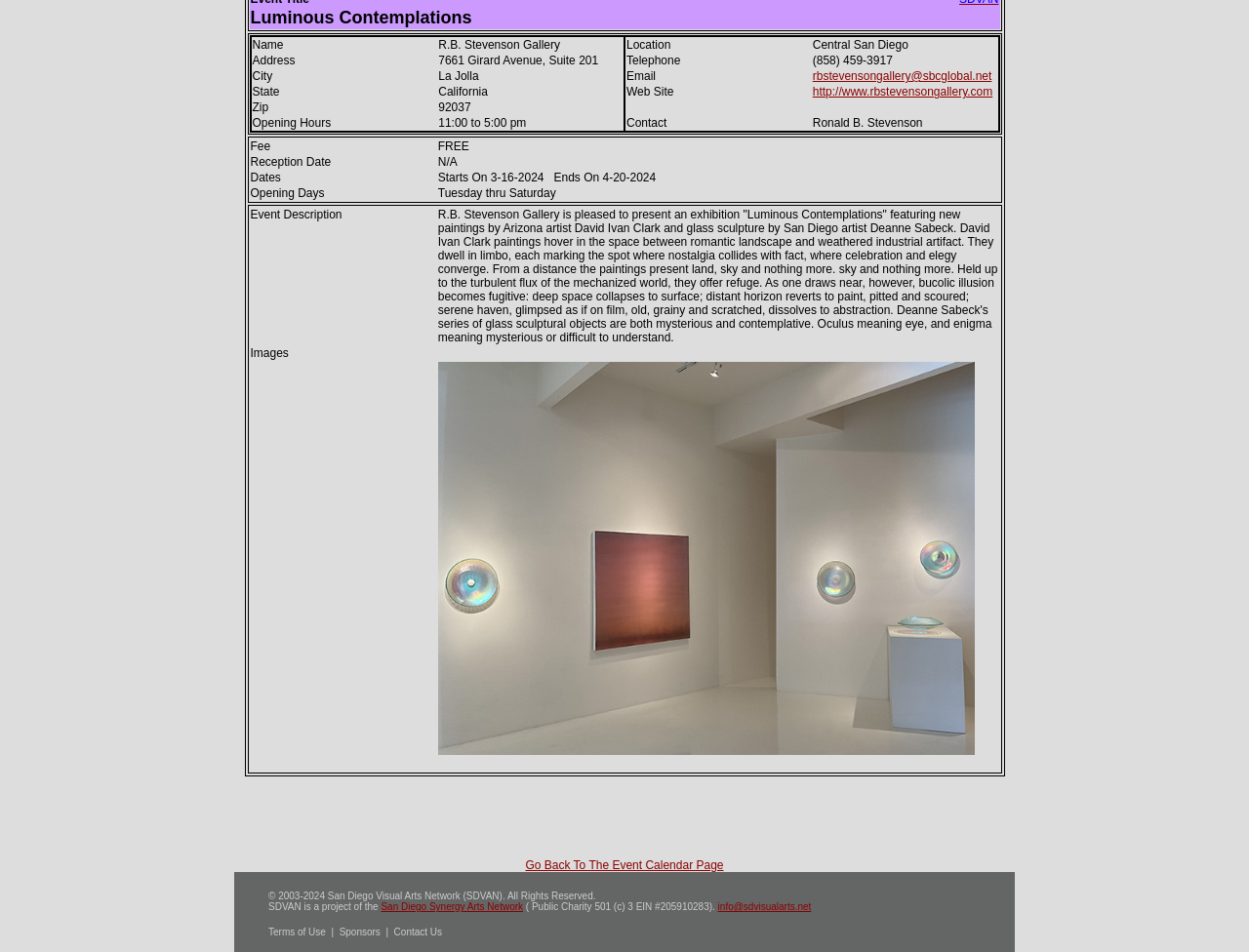Determine the bounding box for the HTML element described here: "About". The coordinates should be given as [left, top, right, bottom] with each number being a float between 0 and 1.

None